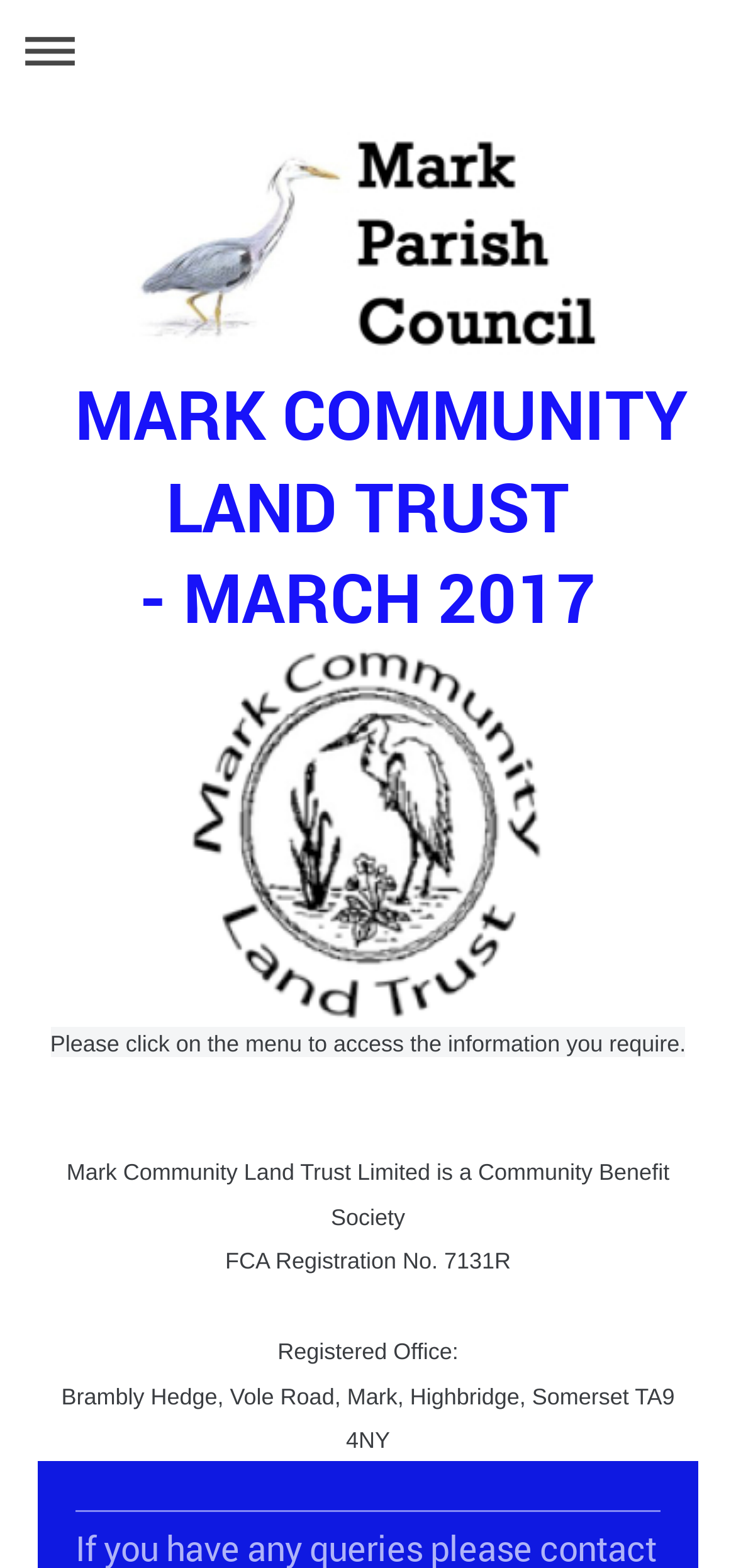Use a single word or phrase to answer the following:
What is the registration number of the community land trust?

7131R